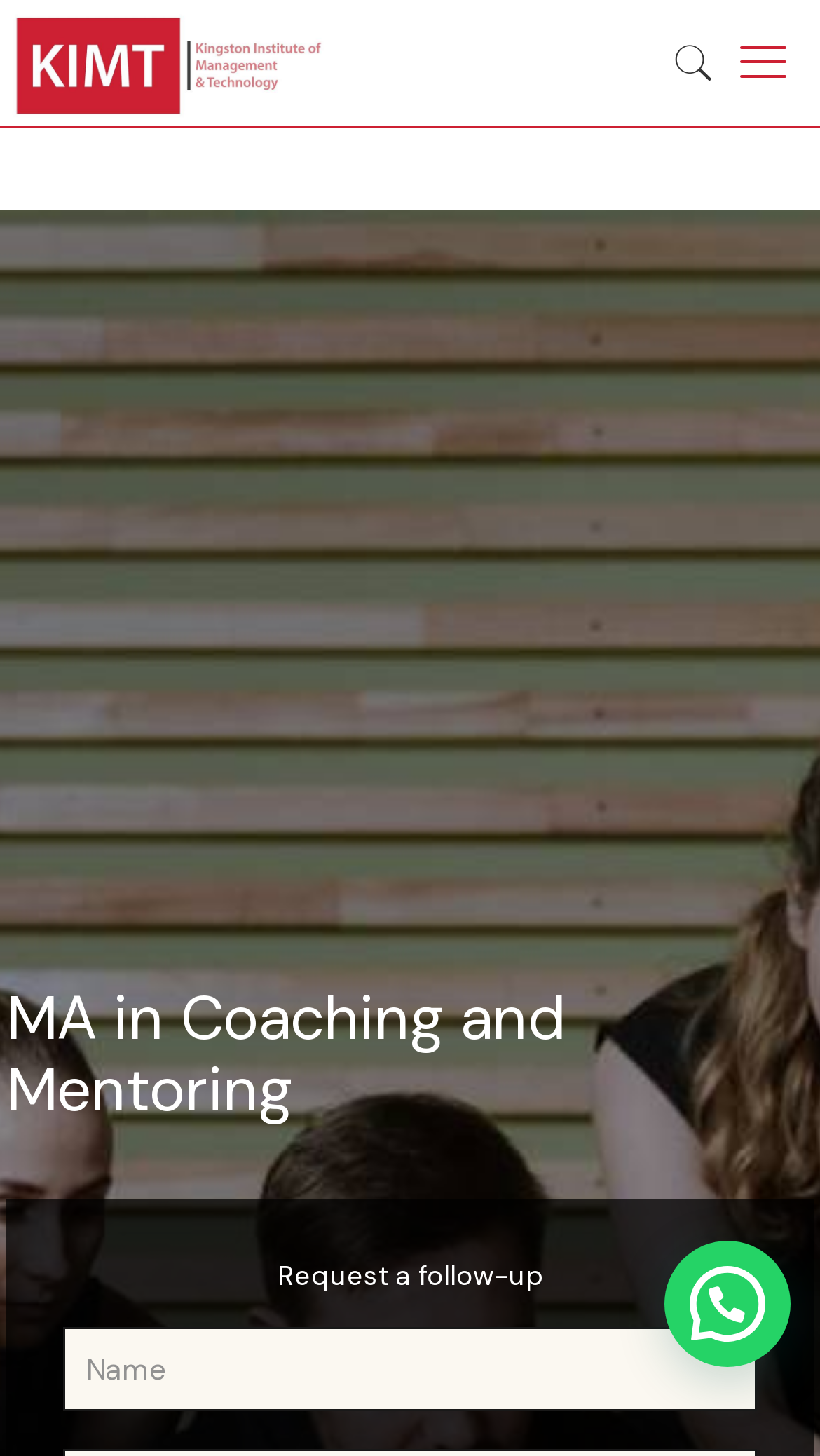Using the information in the image, give a comprehensive answer to the question: 
How many social media links are present?

I can see two links with Unicode characters '' and '', which are commonly used to represent social media icons. Therefore, I infer that there are two social media links on this webpage.